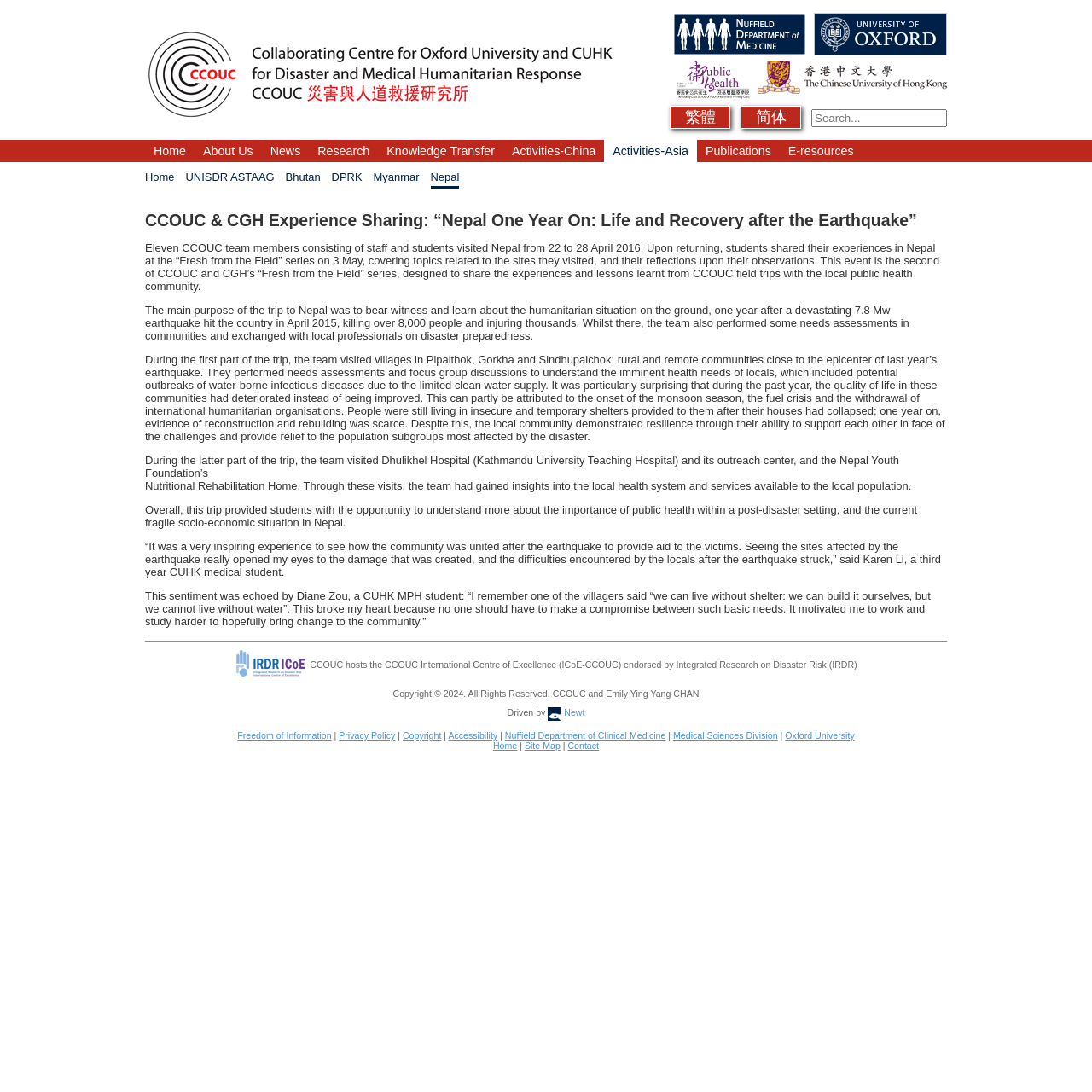Extract the bounding box coordinates for the UI element described as: "Nuffield Department of Clinical Medicine".

[0.462, 0.669, 0.61, 0.678]